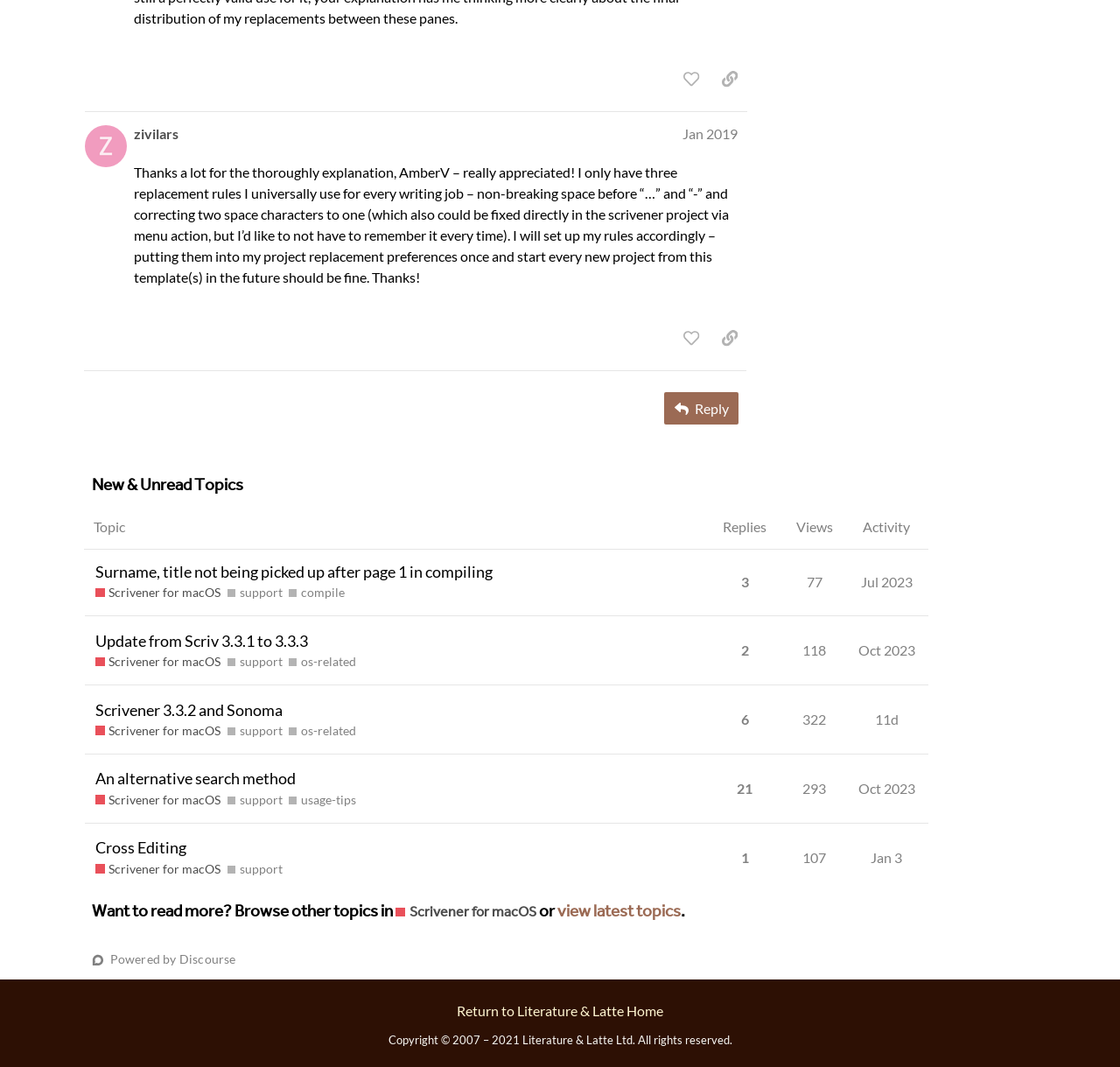Pinpoint the bounding box coordinates of the element to be clicked to execute the instruction: "go to page of user 'zivilars'".

[0.119, 0.115, 0.159, 0.135]